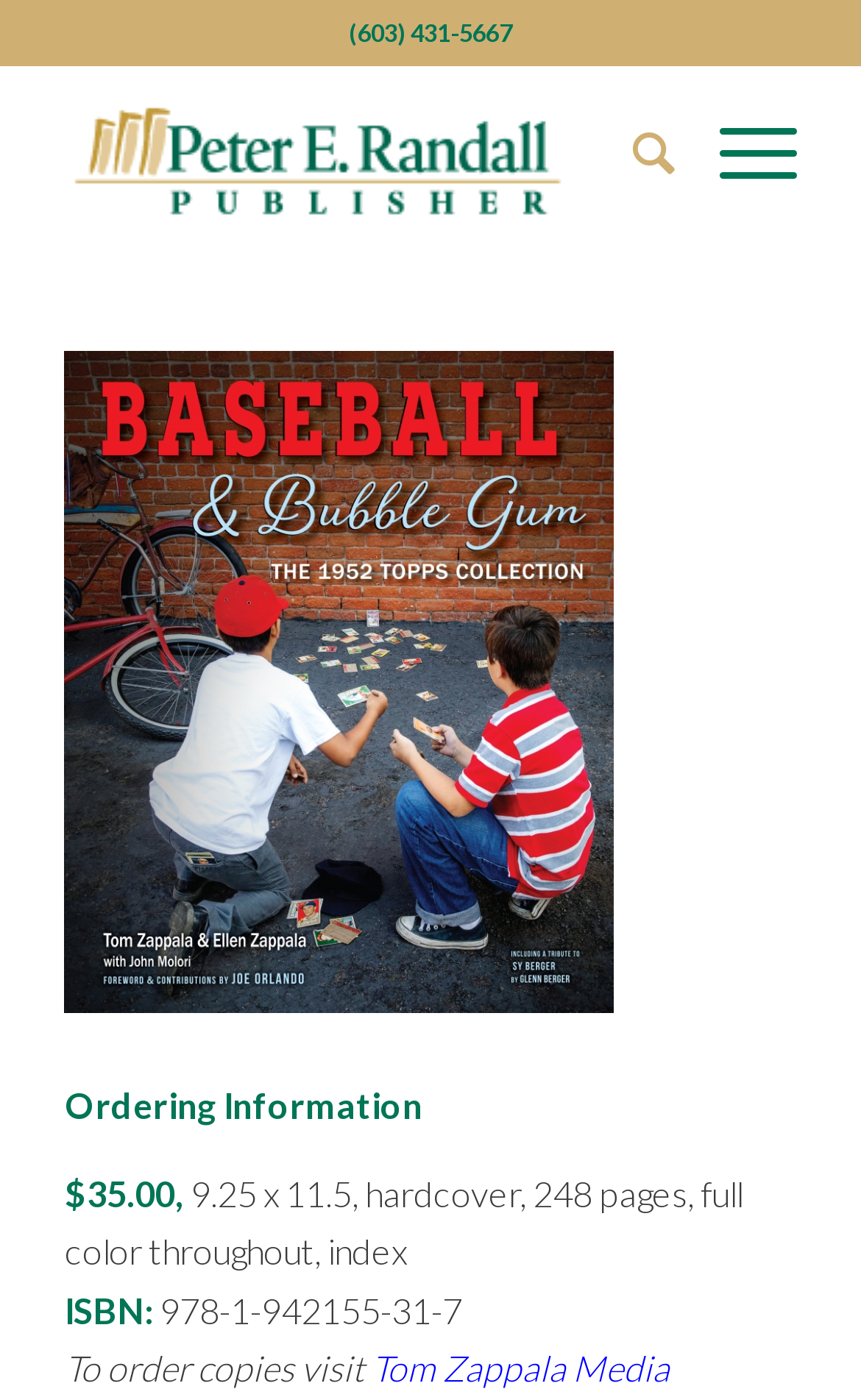Provide an in-depth caption for the elements present on the webpage.

The webpage is about the 1952 Topps Collection, specifically a book titled "Baseball & Bubble Gum The 1952 Topps Collection" published by Peter E. Randall Publisher. 

At the top of the page, there is a phone number "(603) 431-5667" displayed prominently. Below it, there is a layout table that spans most of the page's width. Within this table, there is a link to the publisher's website, accompanied by an image of the publisher's logo, situated at the top left corner. 

To the right of the publisher's link, there are two menu items, "Search" and "Menu", which are aligned horizontally. 

Below the menu items, there is a large image that takes up most of the page's width, likely a cover image of the book. 

Underneath the image, there are several lines of text that provide details about the book. The text includes the title "Ordering Information", followed by the book's price, "$35.00". The book's dimensions, "9.25 x 11.5, hardcover, 248 pages, full color throughout, index", are listed below the price. 

Further down, there is an ISBN number, "978-1-942155-31-7", preceded by the label "ISBN:". 

Finally, at the bottom of the page, there is a sentence "To order copies visit" followed by a link to "Tom Zappala Media", which is likely a website where the book can be purchased.